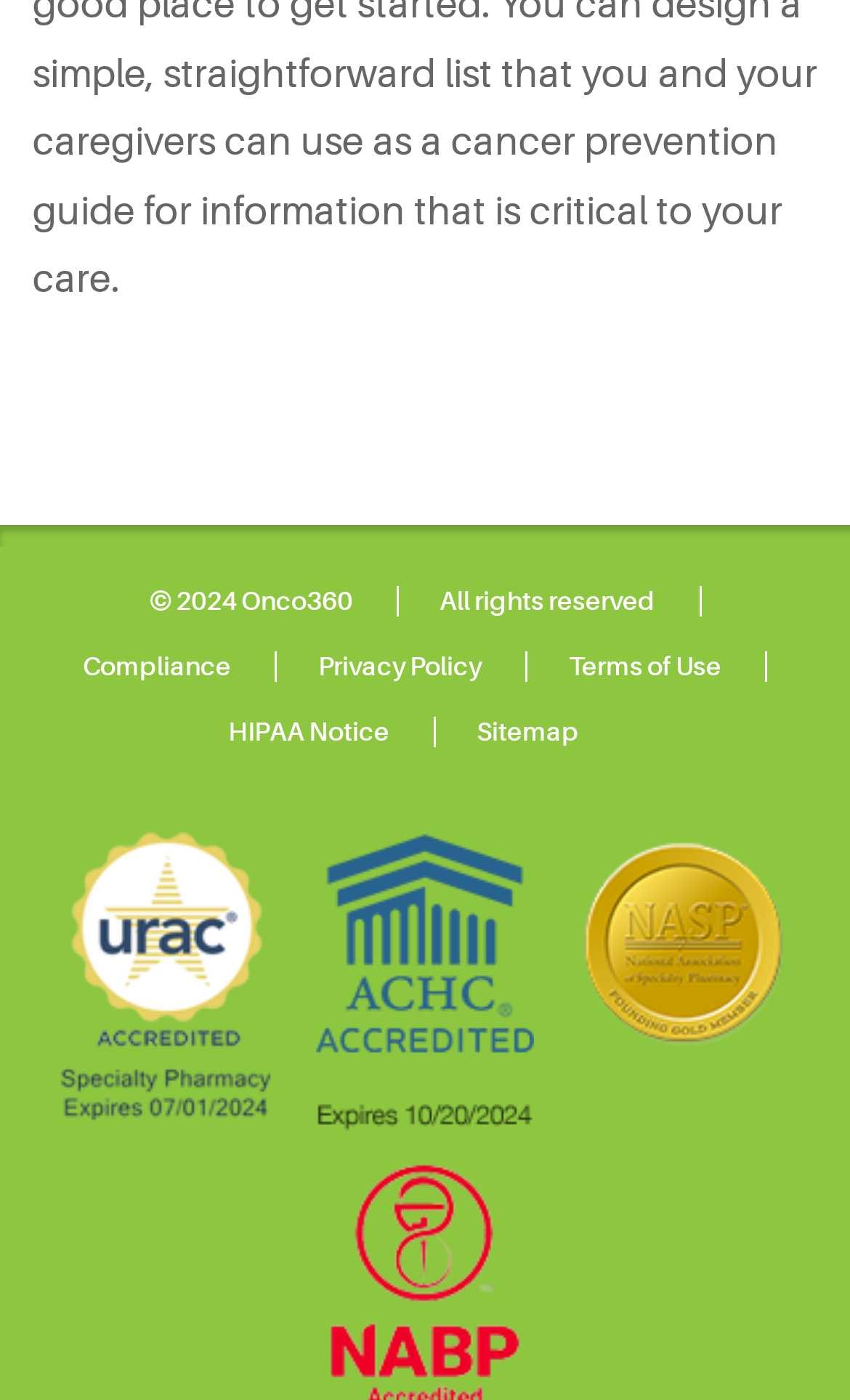For the given element description alt="ACHC Accreditation Logo", determine the bounding box coordinates of the UI element. The coordinates should follow the format (top-left x, top-left y, bottom-right x, bottom-right y) and be within the range of 0 to 1.

[0.346, 0.796, 0.654, 0.824]